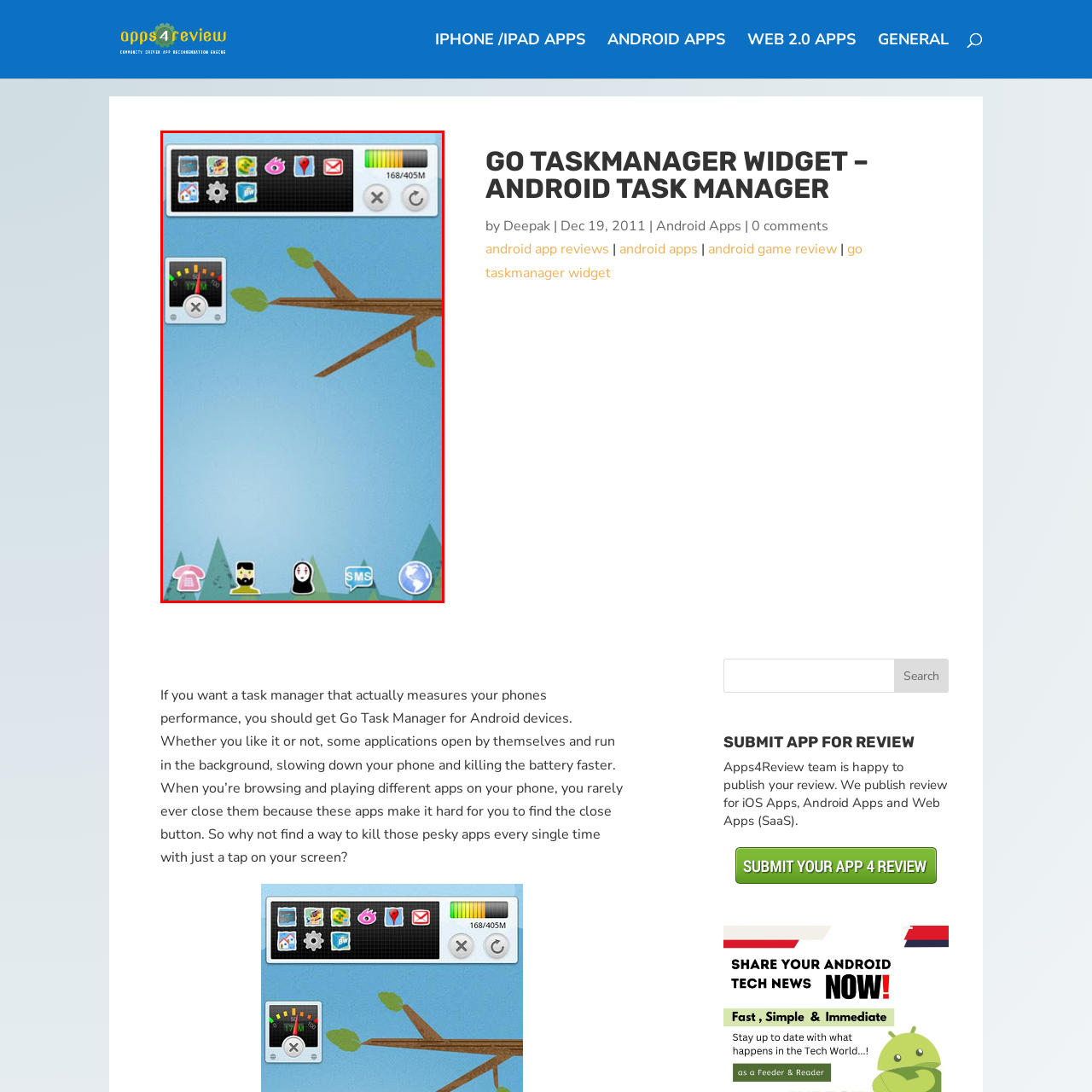Please examine the image highlighted by the red boundary and provide a comprehensive response to the following question based on the visual content: 
What type of application is shown?

The image showcases a user interface for an Android device featuring the 'Go Task Manager' widget, which is a task management application aimed at assisting users in managing their phone's performance efficiently.